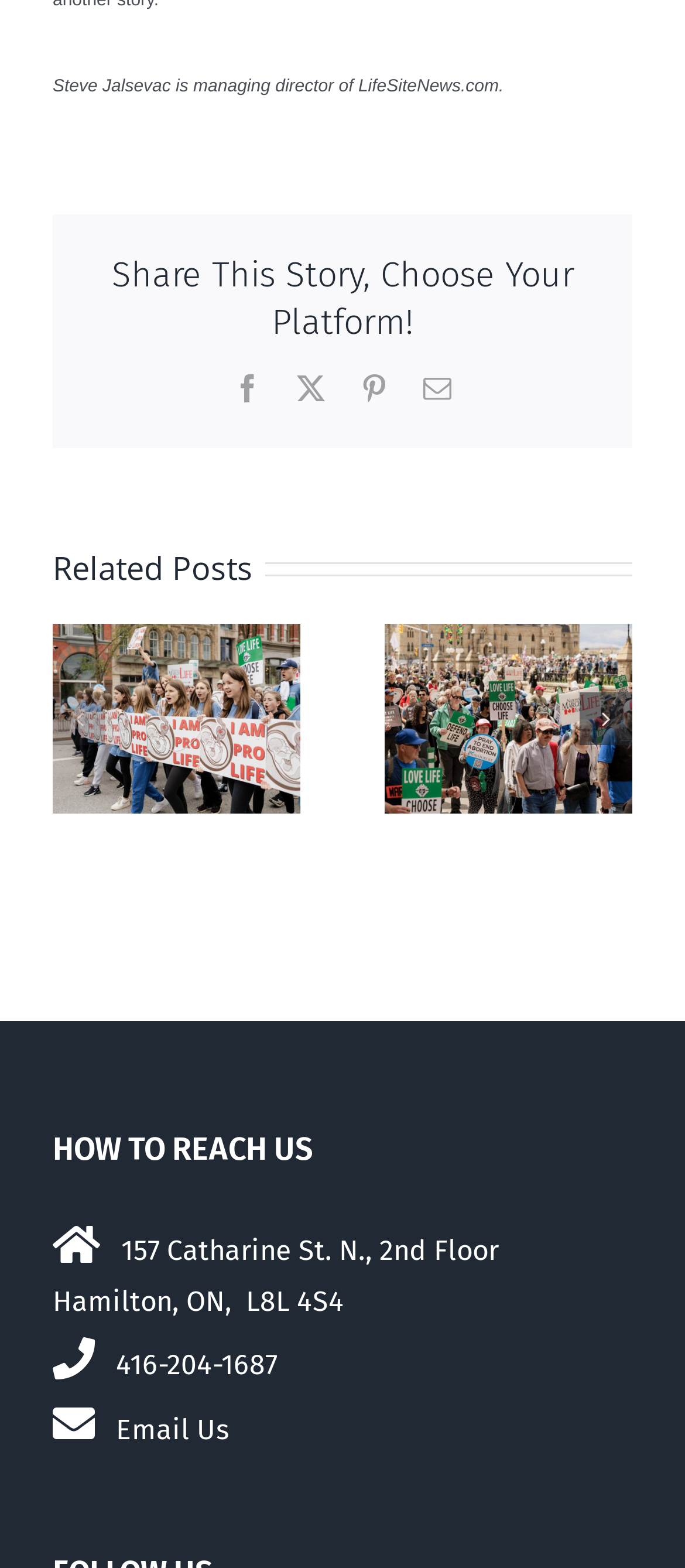Identify the bounding box coordinates necessary to click and complete the given instruction: "View Pro-lifers at 27th annual March for Life vow to ‘never forget’".

[0.247, 0.377, 0.514, 0.586]